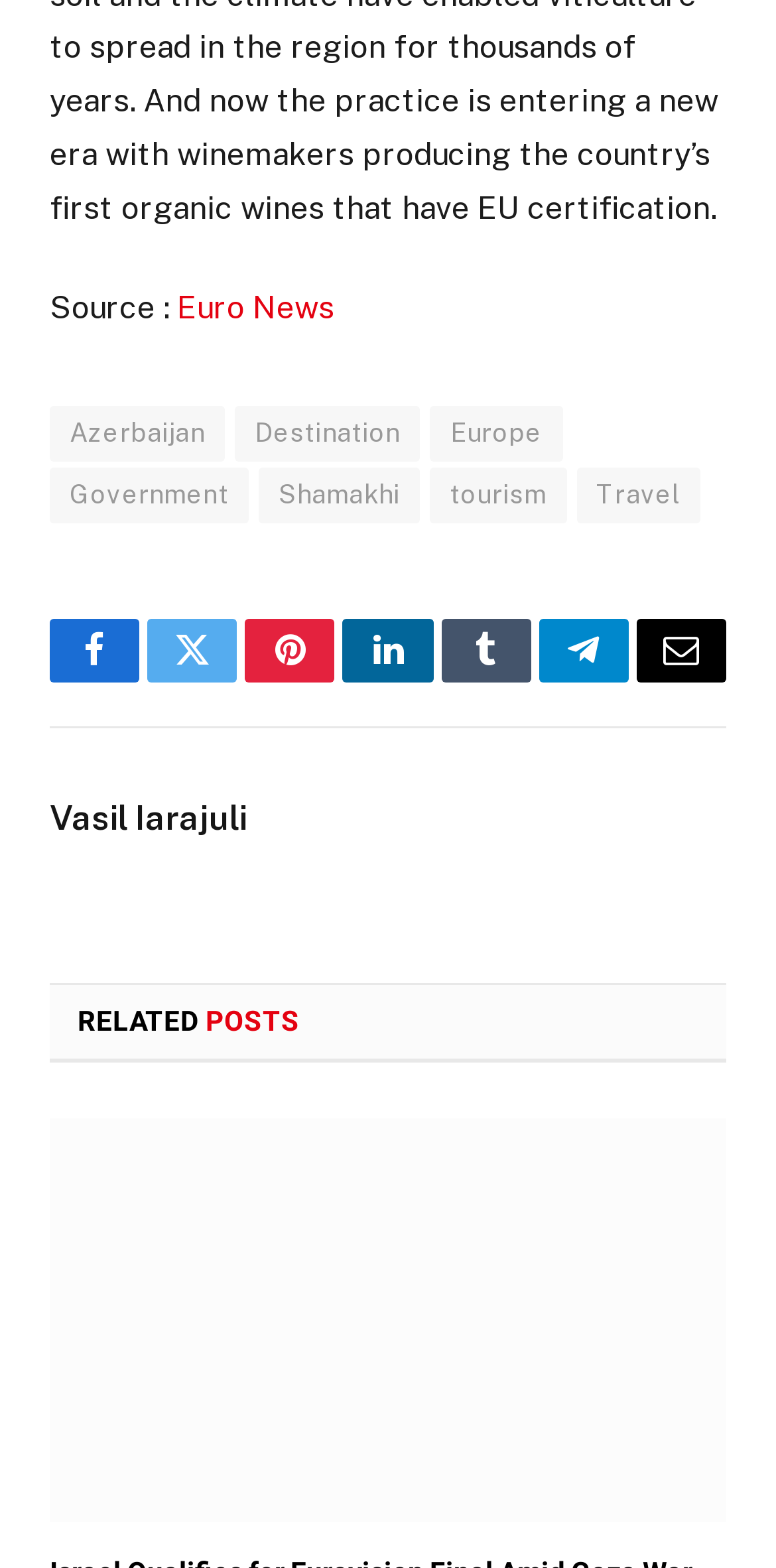What is the category of the related post?
Observe the image and answer the question with a one-word or short phrase response.

Eurovision